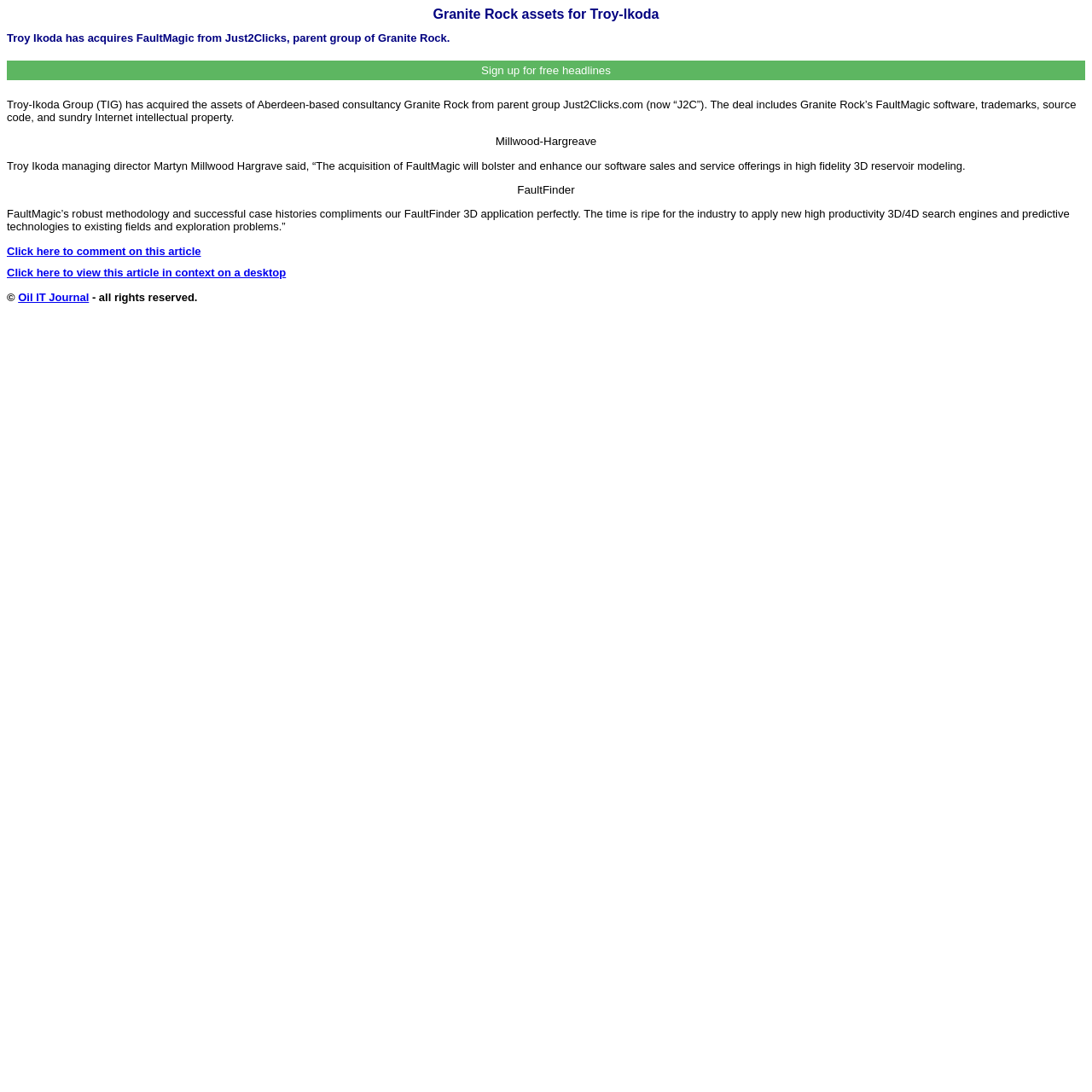What software is mentioned in the article?
Provide a detailed answer to the question using information from the image.

The article mentions that 'The deal includes Granite Rock’s FaultMagic software, trademarks, source code, and sundry Internet intellectual property.' This indicates that FaultMagic is one of the software mentioned in the article.